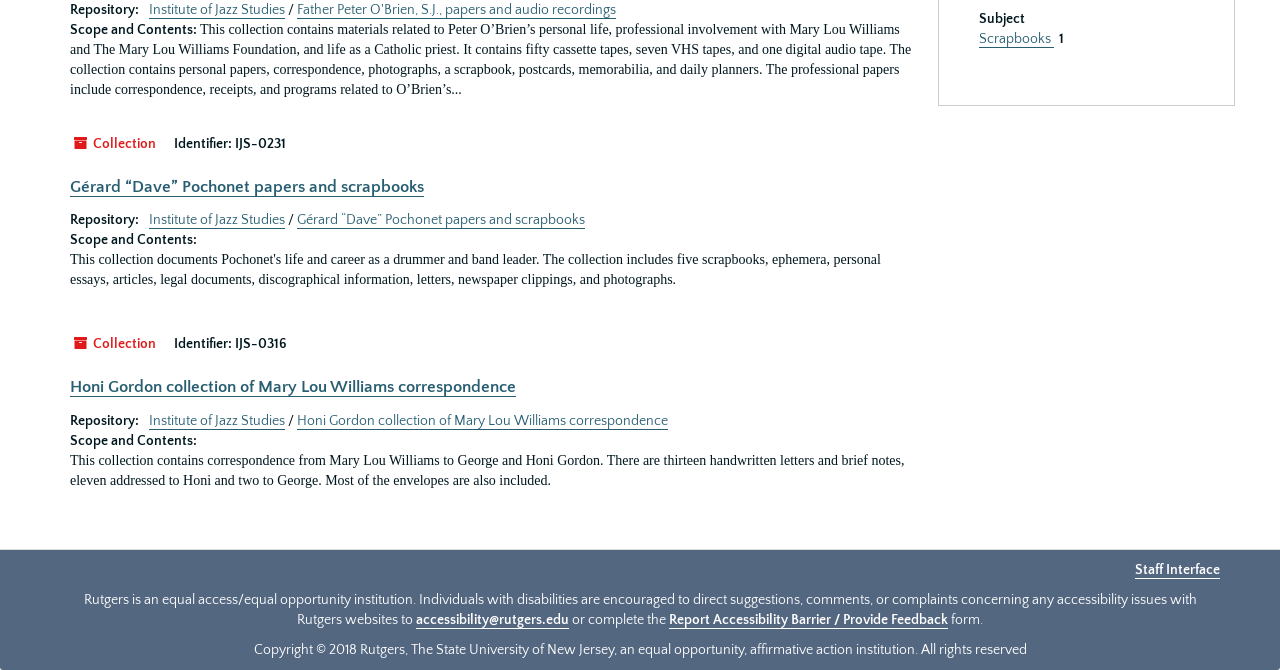Provide the bounding box coordinates of the UI element this sentence describes: "Staff Interface".

[0.887, 0.839, 0.953, 0.864]